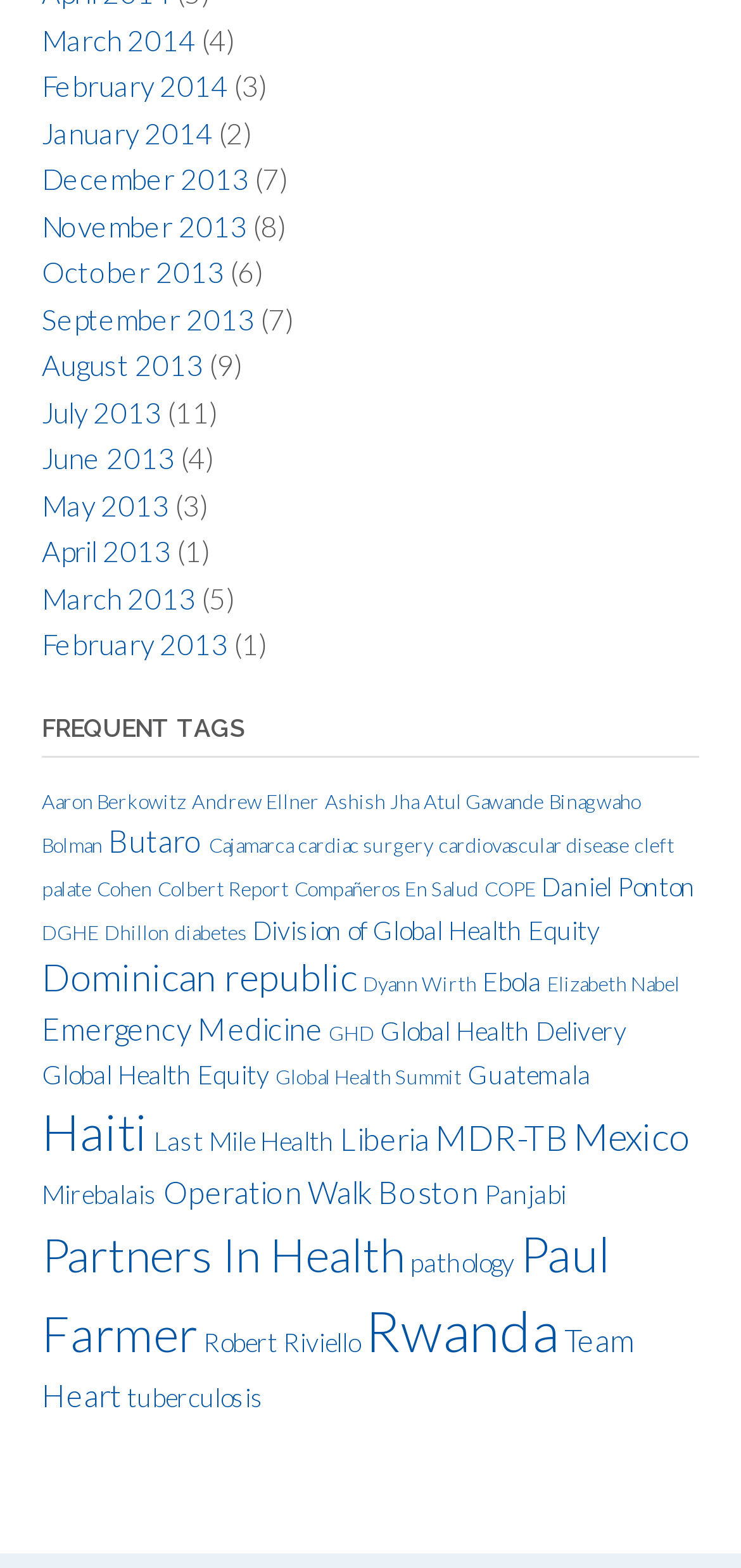Please provide the bounding box coordinates for the element that needs to be clicked to perform the following instruction: "Click on March 2014". The coordinates should be given as four float numbers between 0 and 1, i.e., [left, top, right, bottom].

[0.056, 0.014, 0.264, 0.036]